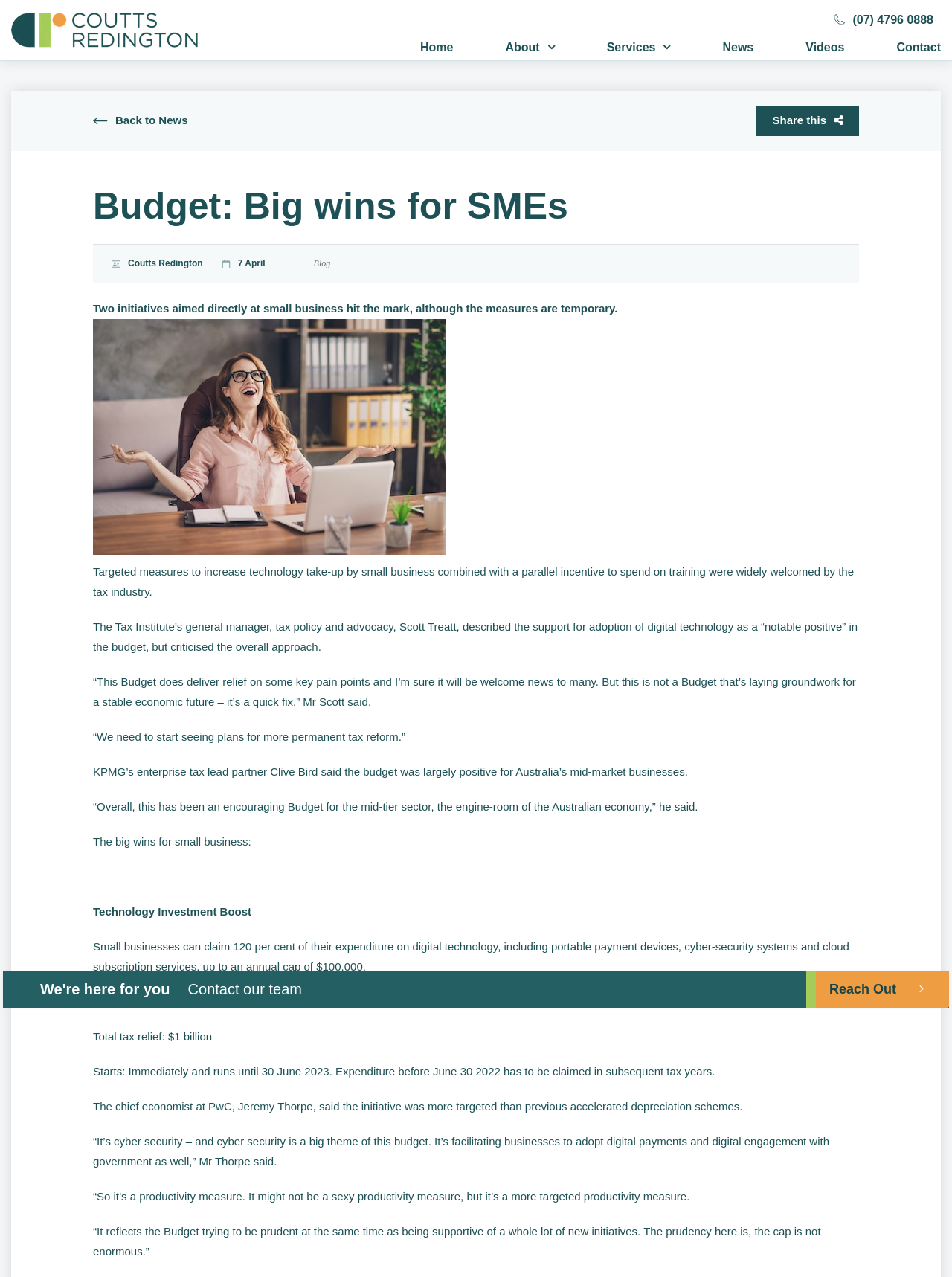Give a one-word or phrase response to the following question: Who is the general manager of tax policy and advocacy at The Tax Institute?

Scott Treatt